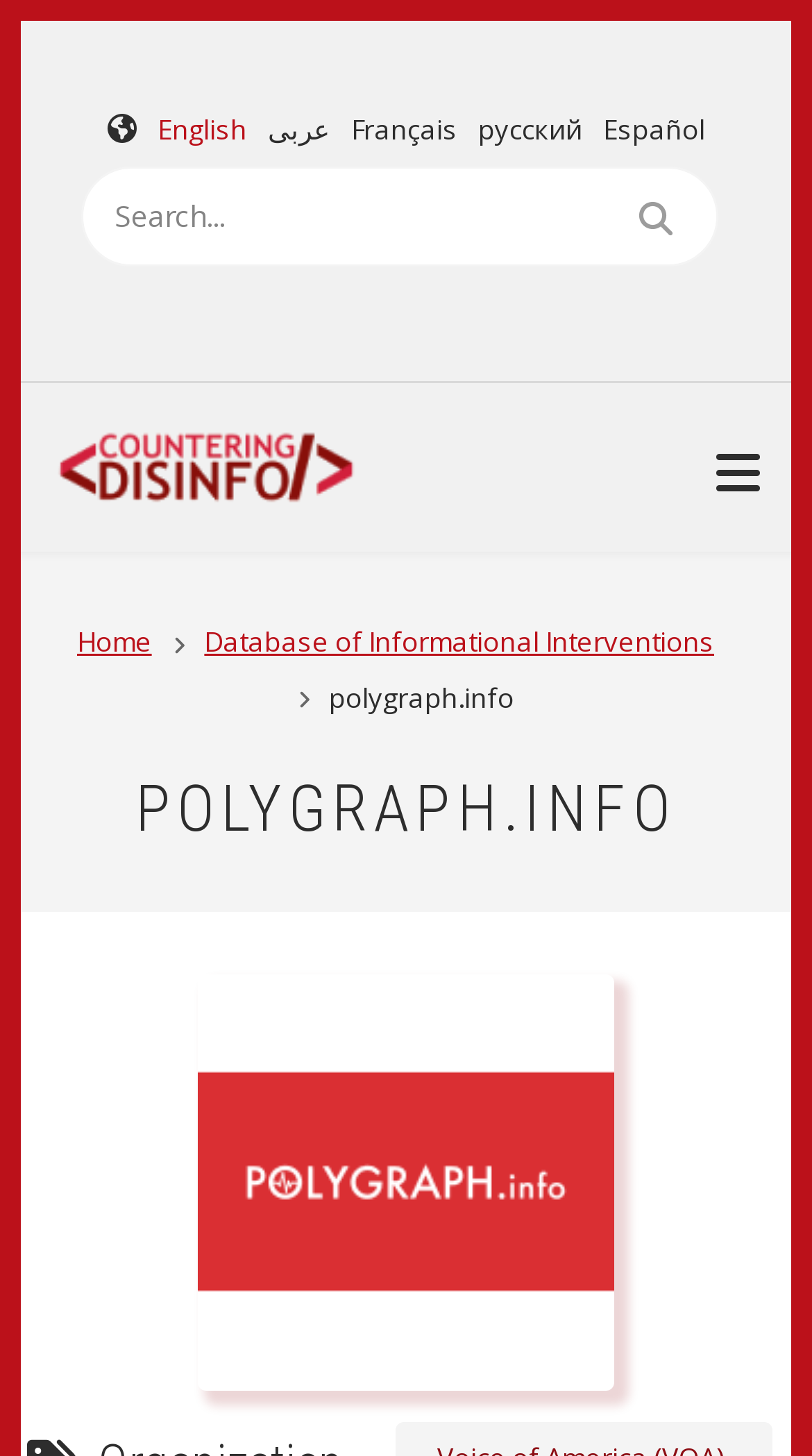Find the UI element described as: "Main navigation" and predict its bounding box coordinates. Ensure the coordinates are four float numbers between 0 and 1, [left, top, right, bottom].

[0.805, 0.288, 0.936, 0.363]